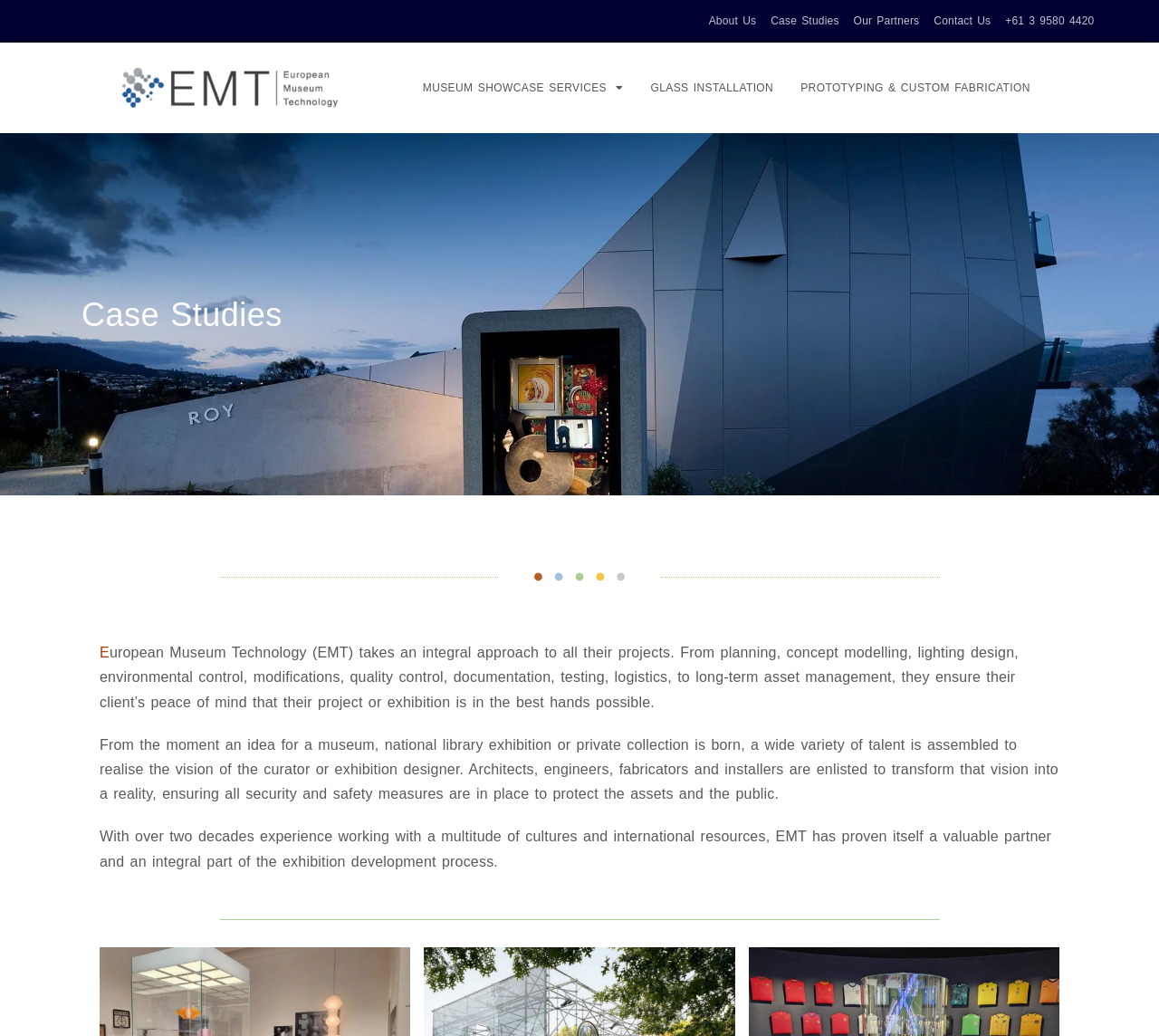How long has European Museum Technology been working with international resources?
Answer the question with detailed information derived from the image.

According to the text on the webpage, European Museum Technology has proven itself a valuable partner and an integral part of the exhibition development process with over two decades of experience working with a multitude of cultures and international resources.